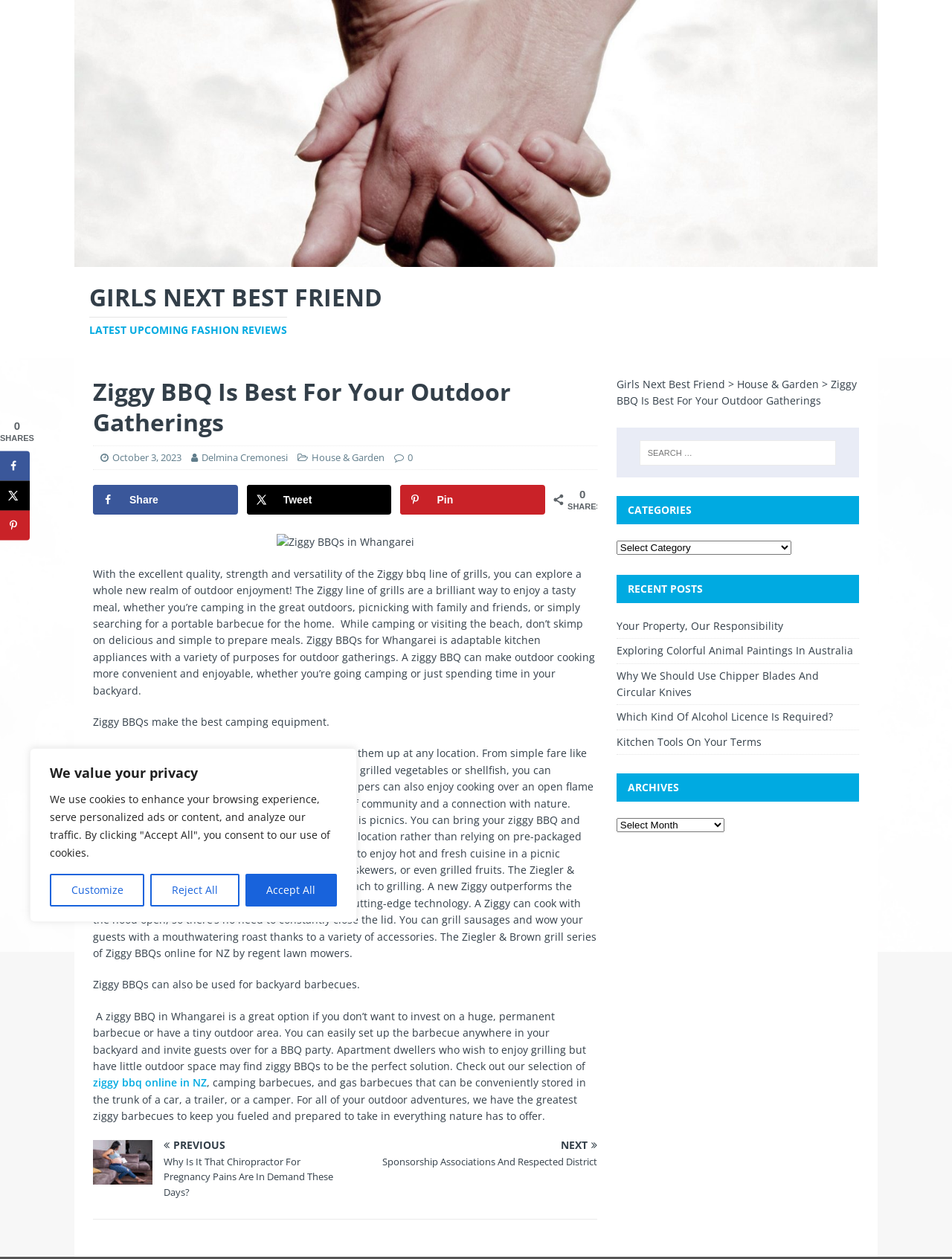Generate the text content of the main heading of the webpage.

Ziggy BBQ Is Best For Your Outdoor Gatherings